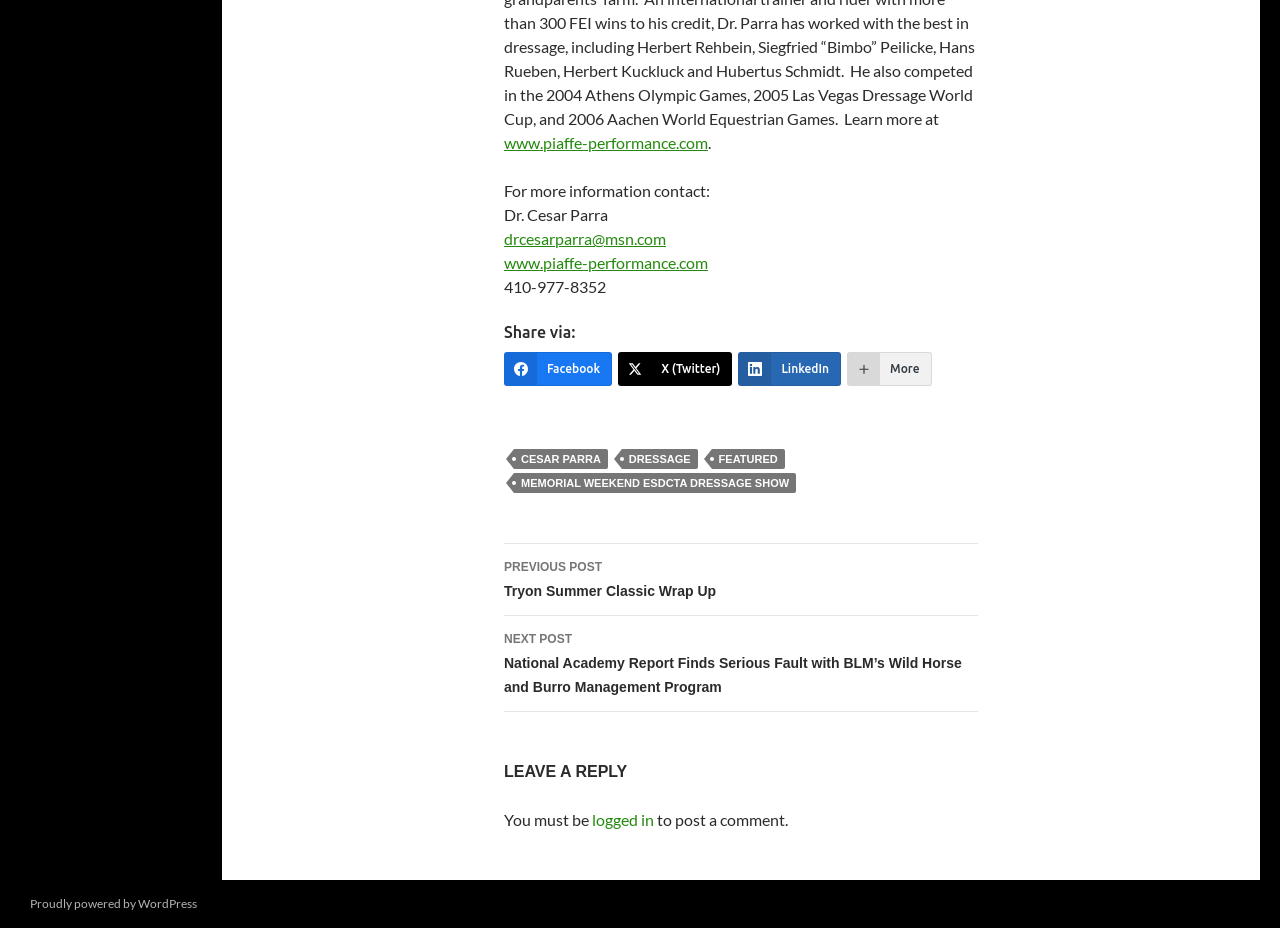Locate the bounding box coordinates of the element's region that should be clicked to carry out the following instruction: "View previous post". The coordinates need to be four float numbers between 0 and 1, i.e., [left, top, right, bottom].

[0.394, 0.586, 0.764, 0.664]